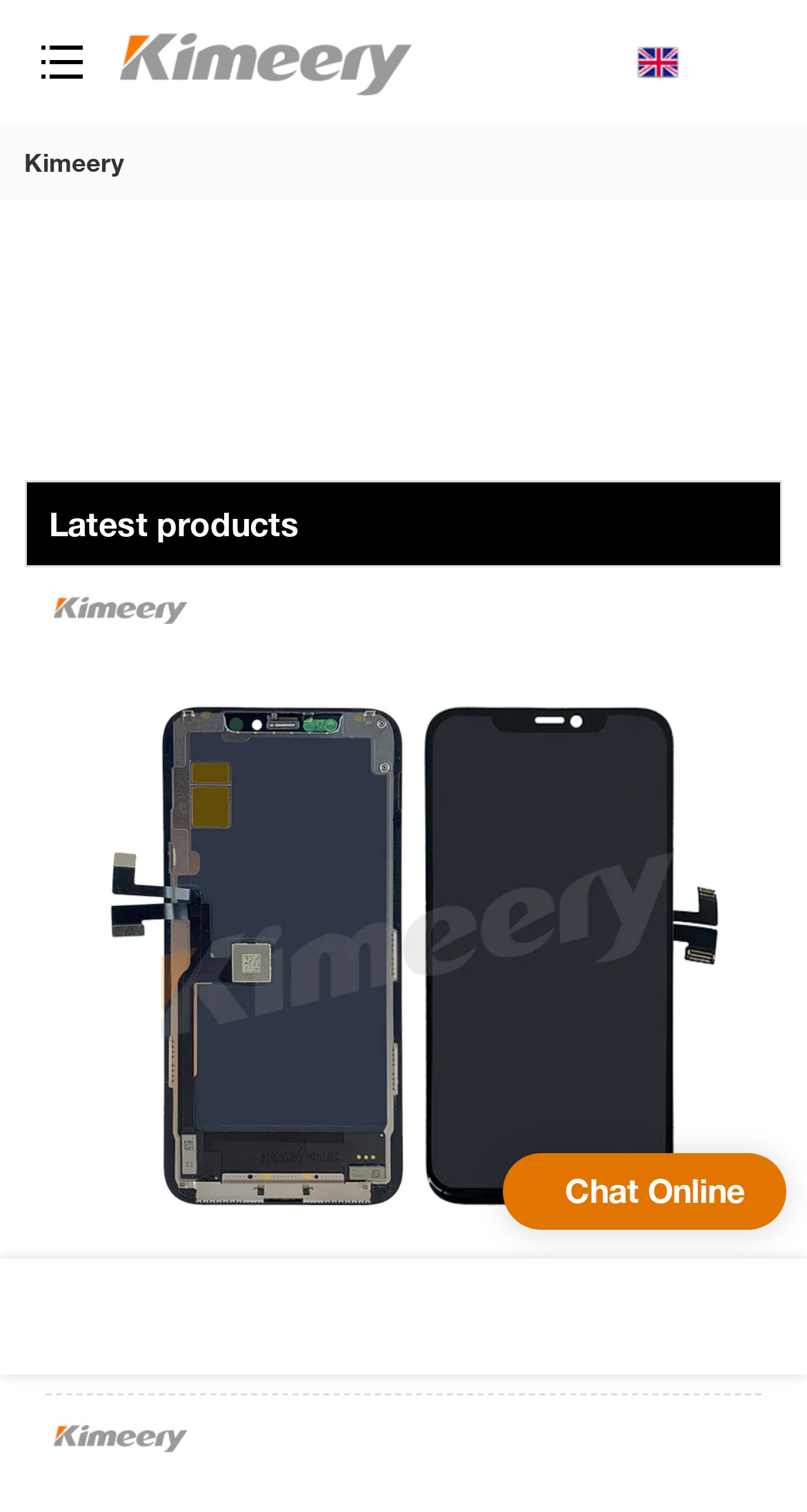What is the main heading of this webpage? Please extract and provide it.

Sony Kdl-20S3000 - 20' Widescreen Bravia Hd Ready